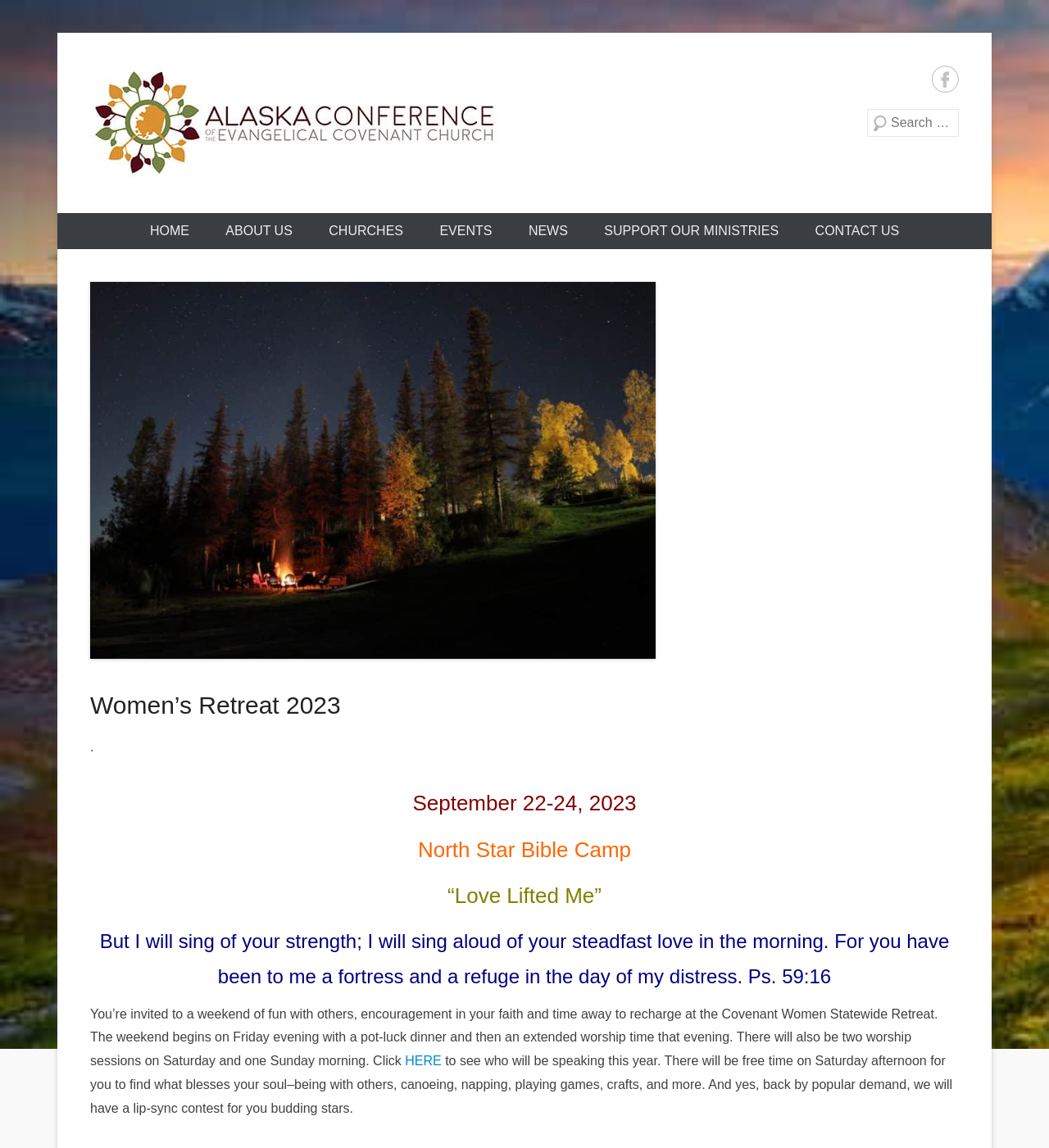Please specify the bounding box coordinates of the region to click in order to perform the following instruction: "Navigate to HOME page".

[0.127, 0.186, 0.196, 0.217]